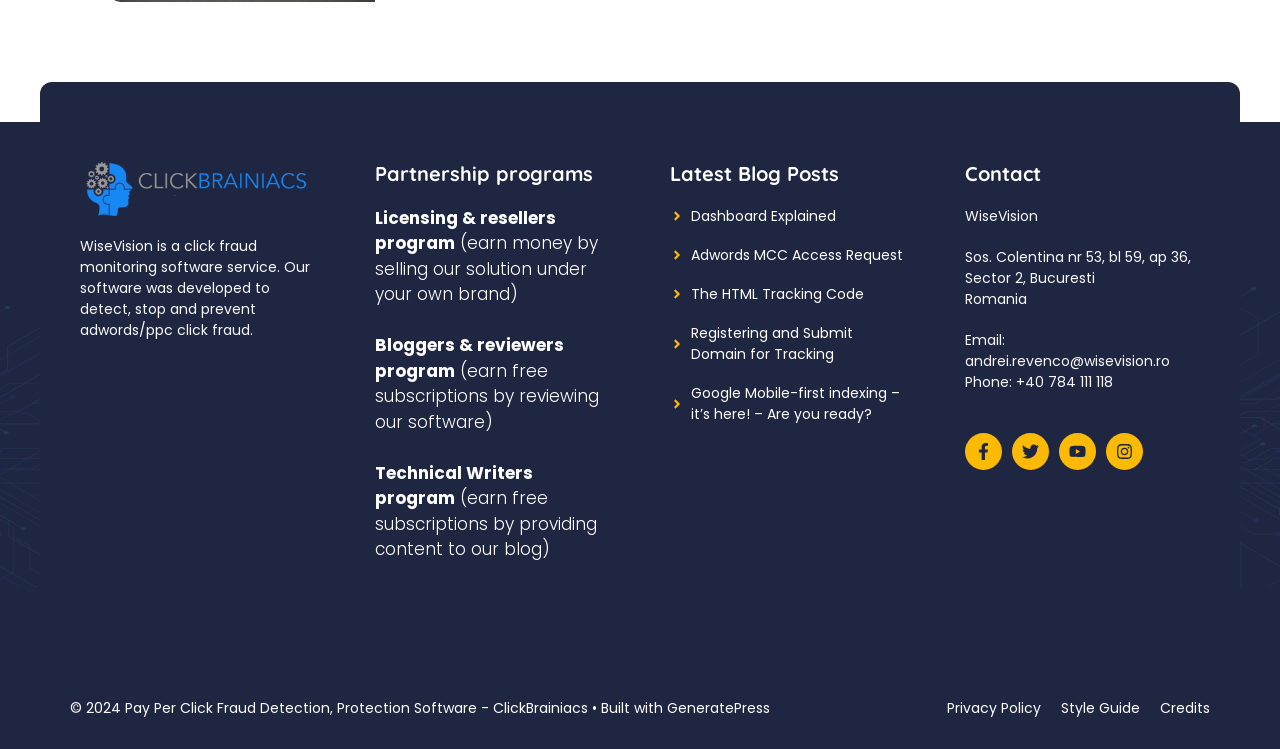Could you indicate the bounding box coordinates of the region to click in order to complete this instruction: "Visit 'Privacy Policy'".

[0.74, 0.932, 0.813, 0.959]